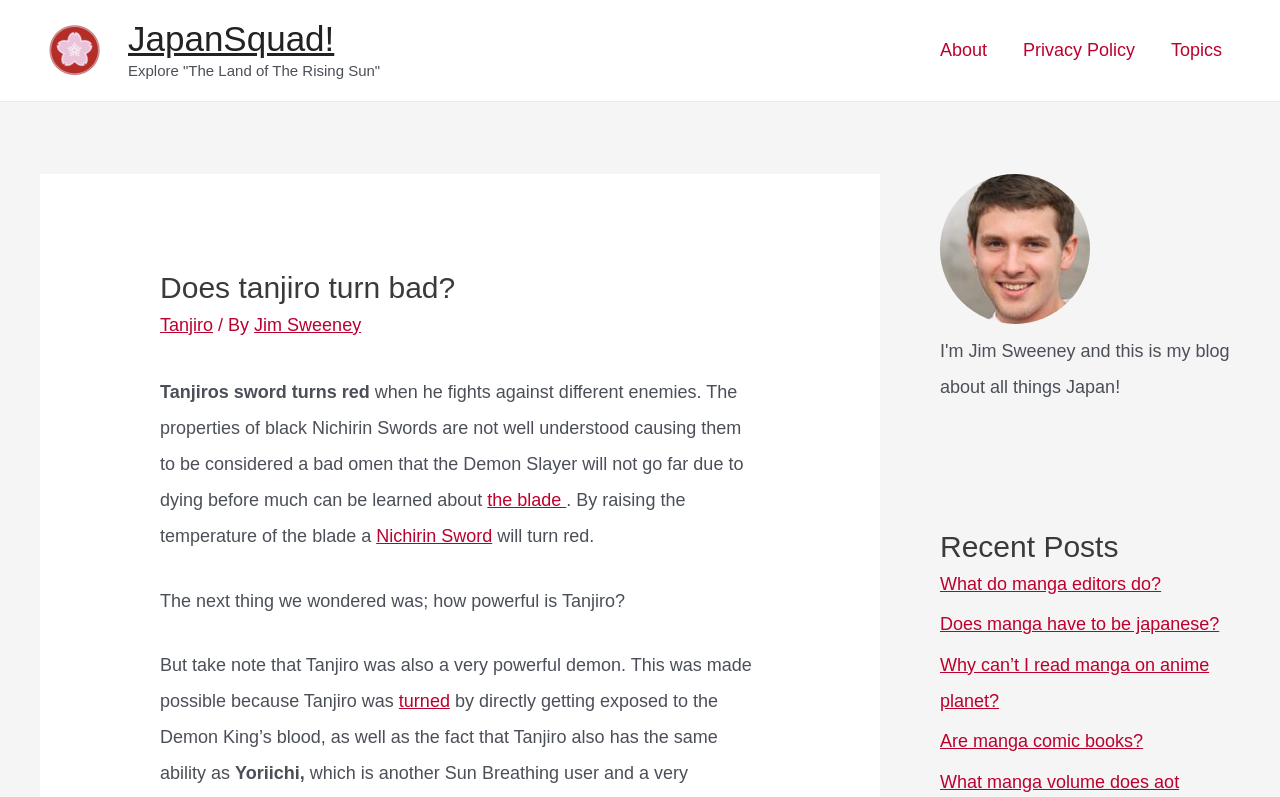Extract the bounding box coordinates of the UI element described by: "Jim Sweeney". The coordinates should include four float numbers ranging from 0 to 1, e.g., [left, top, right, bottom].

[0.199, 0.395, 0.282, 0.42]